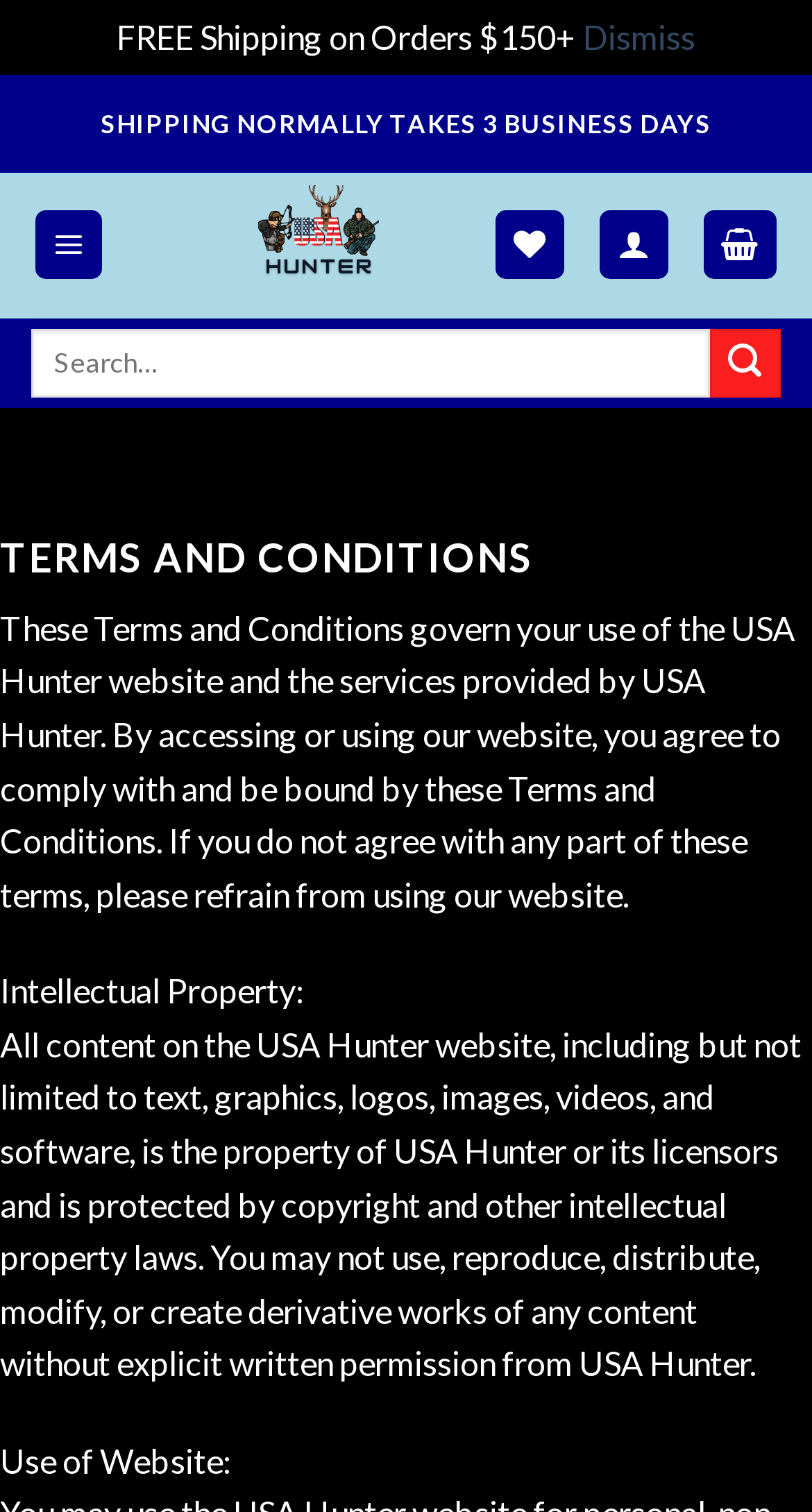Detail the various sections and features present on the webpage.

The webpage is about the Terms and Conditions of USA Hunter. At the top, there is a notification about free shipping on orders over $150, accompanied by a "Dismiss" link. Below this, there is a statement about shipping normally taking 3 business days. 

To the left, there is a link to "USA Hunter" with an associated image of the USA Hunter logo. Next to it, there is a "Menu" link that controls the main menu, and three more links with icons. 

On the top right, there is a search bar with a "Search for:" label and a "Submit" button. 

The main content of the webpage starts with a heading "TERMS AND CONDITIONS" followed by a paragraph explaining that these terms govern the use of the USA Hunter website and services. 

Below this, there are two sections: "Intellectual Property" and "Use of Website". The "Intellectual Property" section explains that all content on the website is the property of USA Hunter or its licensors and is protected by copyright and other intellectual property laws. The "Use of Website" section is not fully described in the provided accessibility tree, but it likely contains more terms and conditions related to the use of the website.